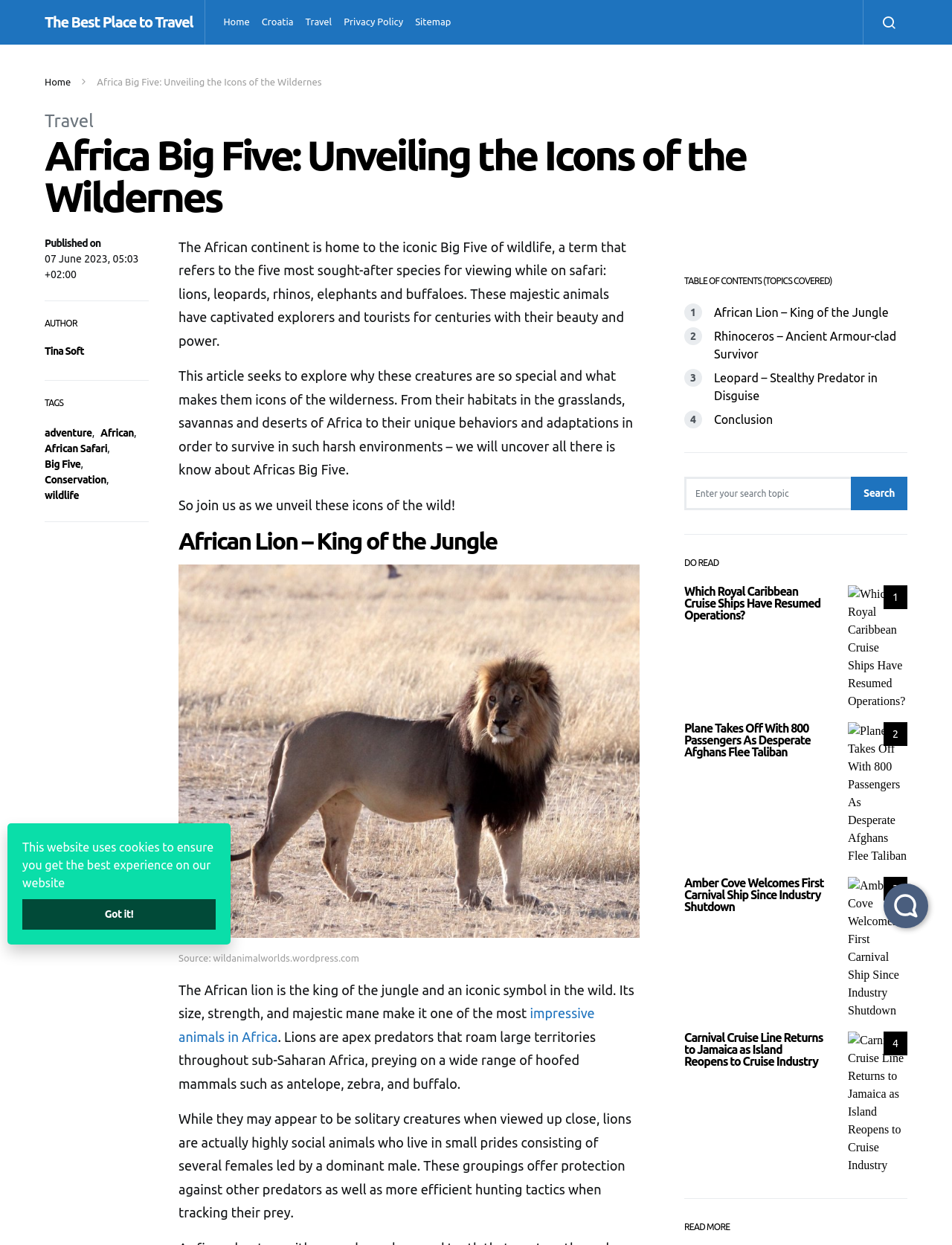What is the name of the author of the article?
From the image, respond with a single word or phrase.

Tina Soft